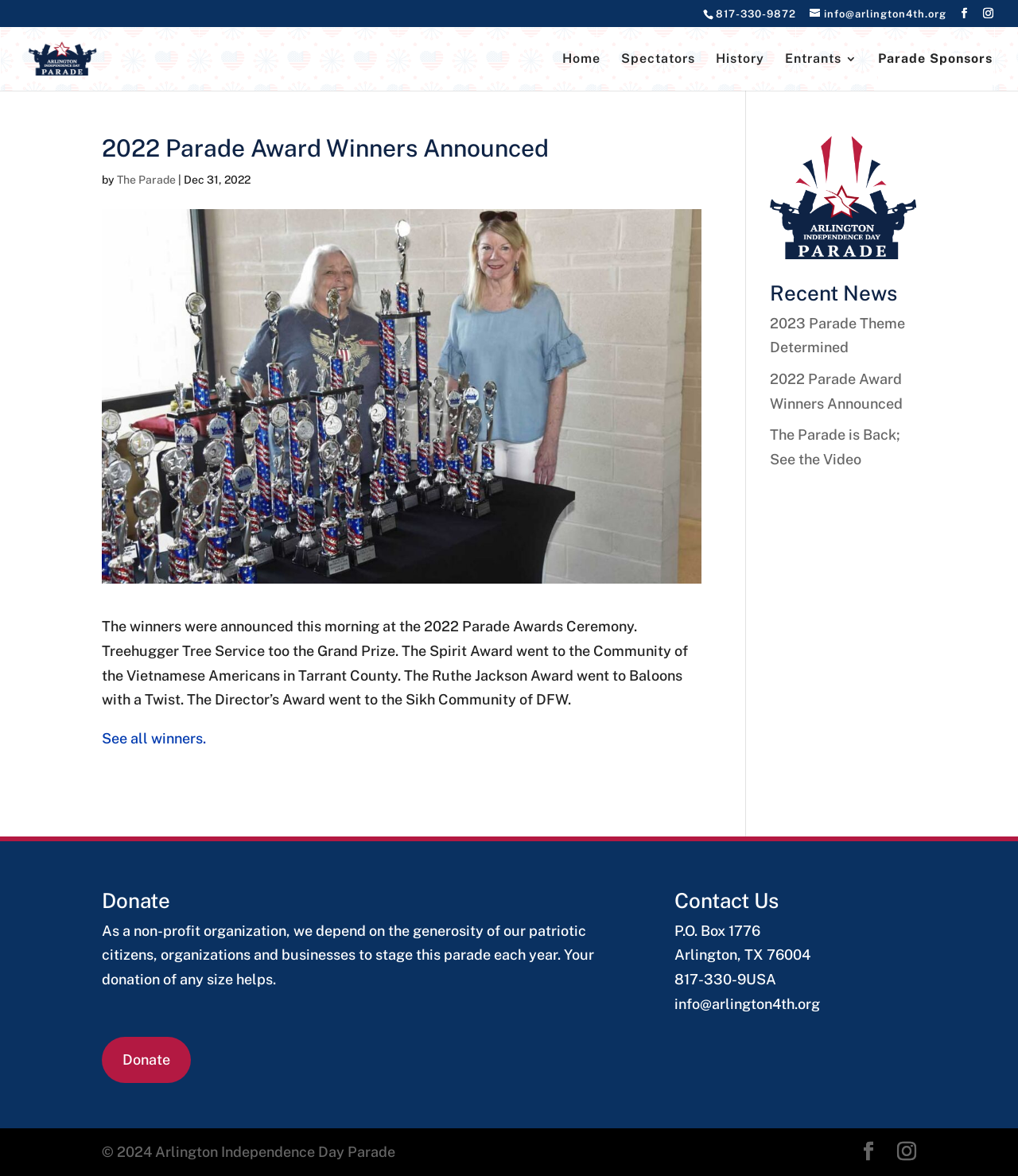Identify the bounding box coordinates for the region to click in order to carry out this instruction: "Click the 'Home' link". Provide the coordinates using four float numbers between 0 and 1, formatted as [left, top, right, bottom].

[0.552, 0.045, 0.59, 0.077]